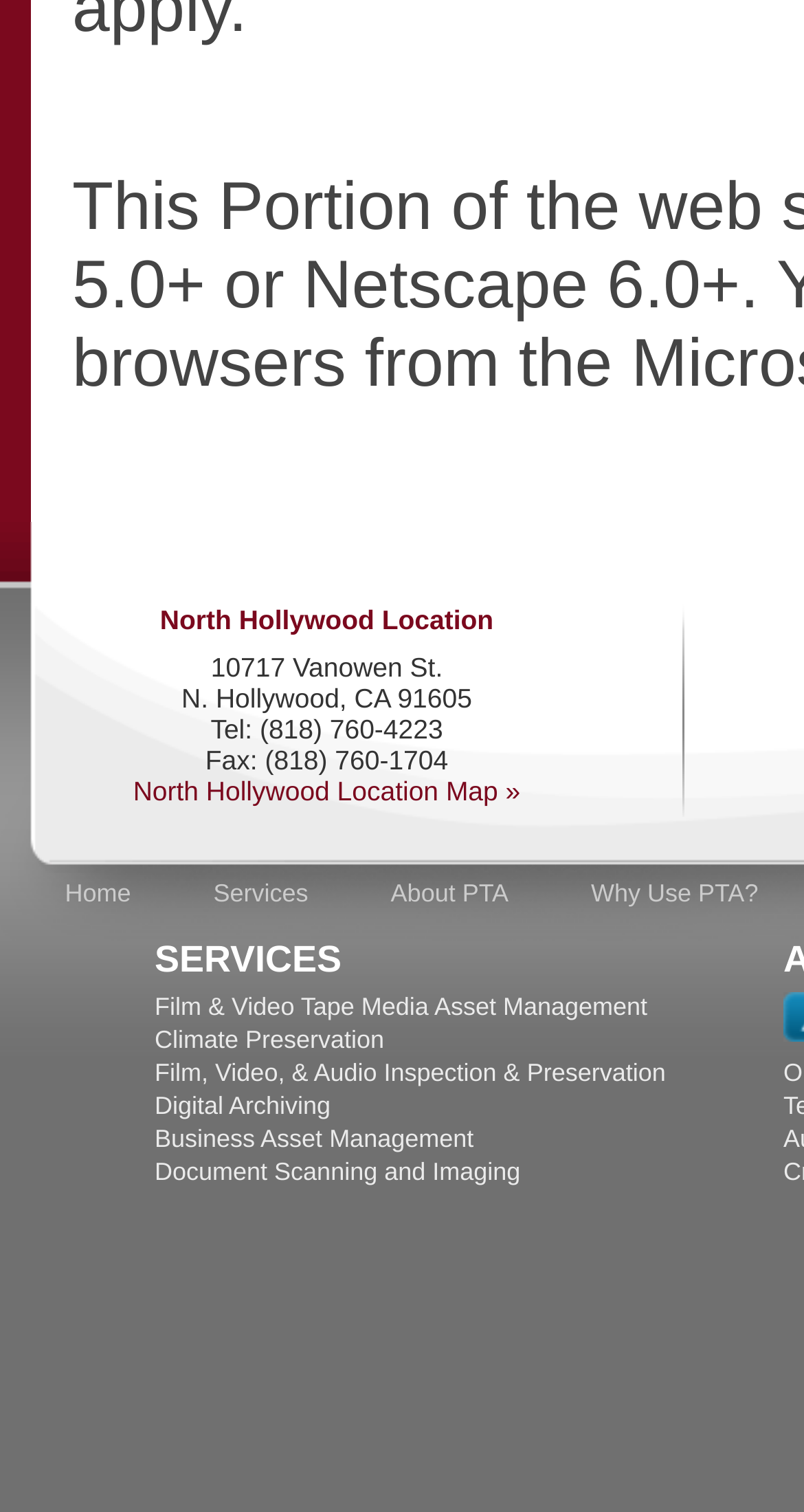Using the webpage screenshot and the element description North Hollywood Location Map », determine the bounding box coordinates. Specify the coordinates in the format (top-left x, top-left y, bottom-right x, bottom-right y) with values ranging from 0 to 1.

[0.166, 0.513, 0.647, 0.533]